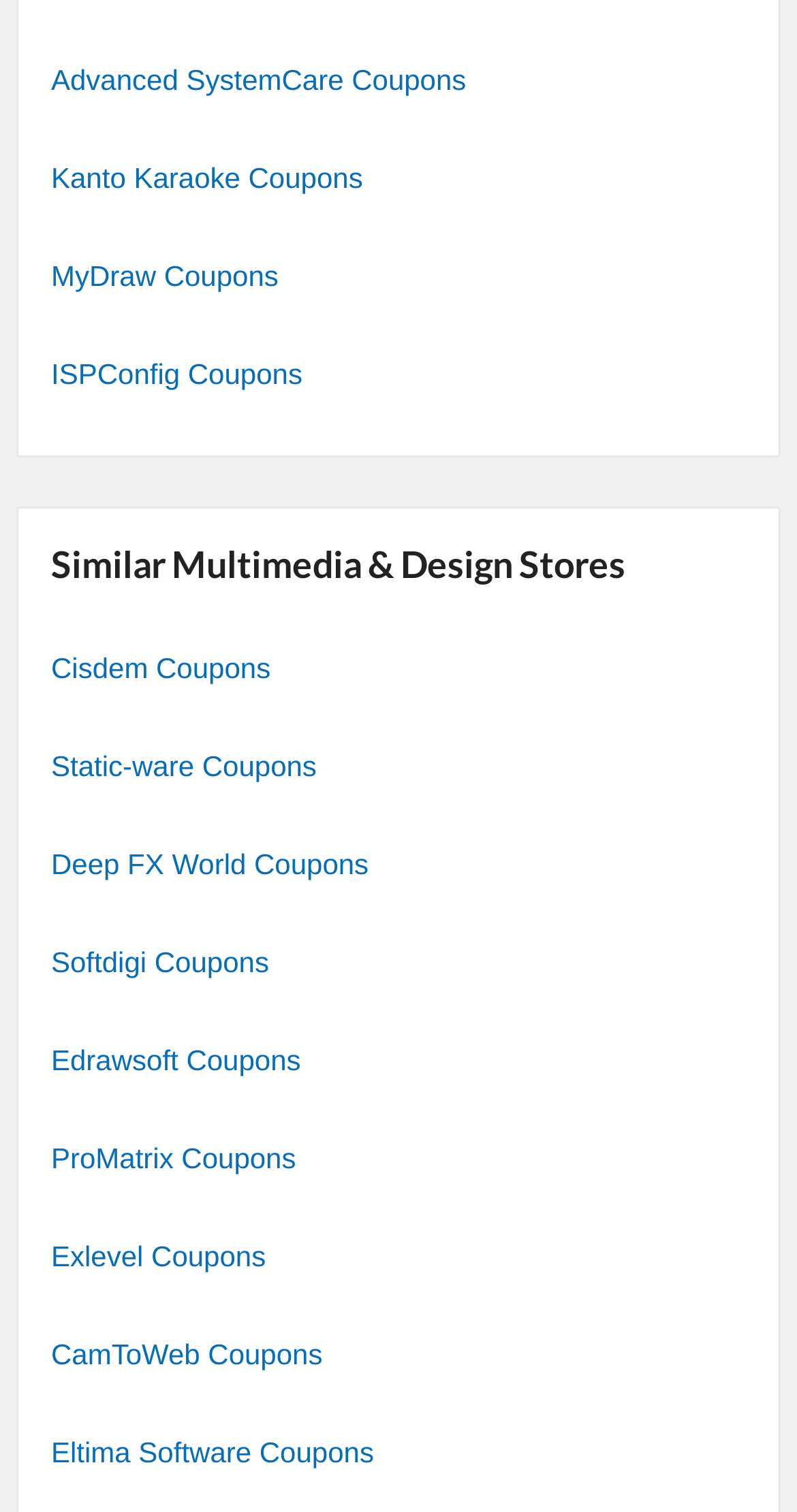Specify the bounding box coordinates of the element's region that should be clicked to achieve the following instruction: "Click on Barnes & Noble to purchase the book". The bounding box coordinates consist of four float numbers between 0 and 1, in the format [left, top, right, bottom].

None